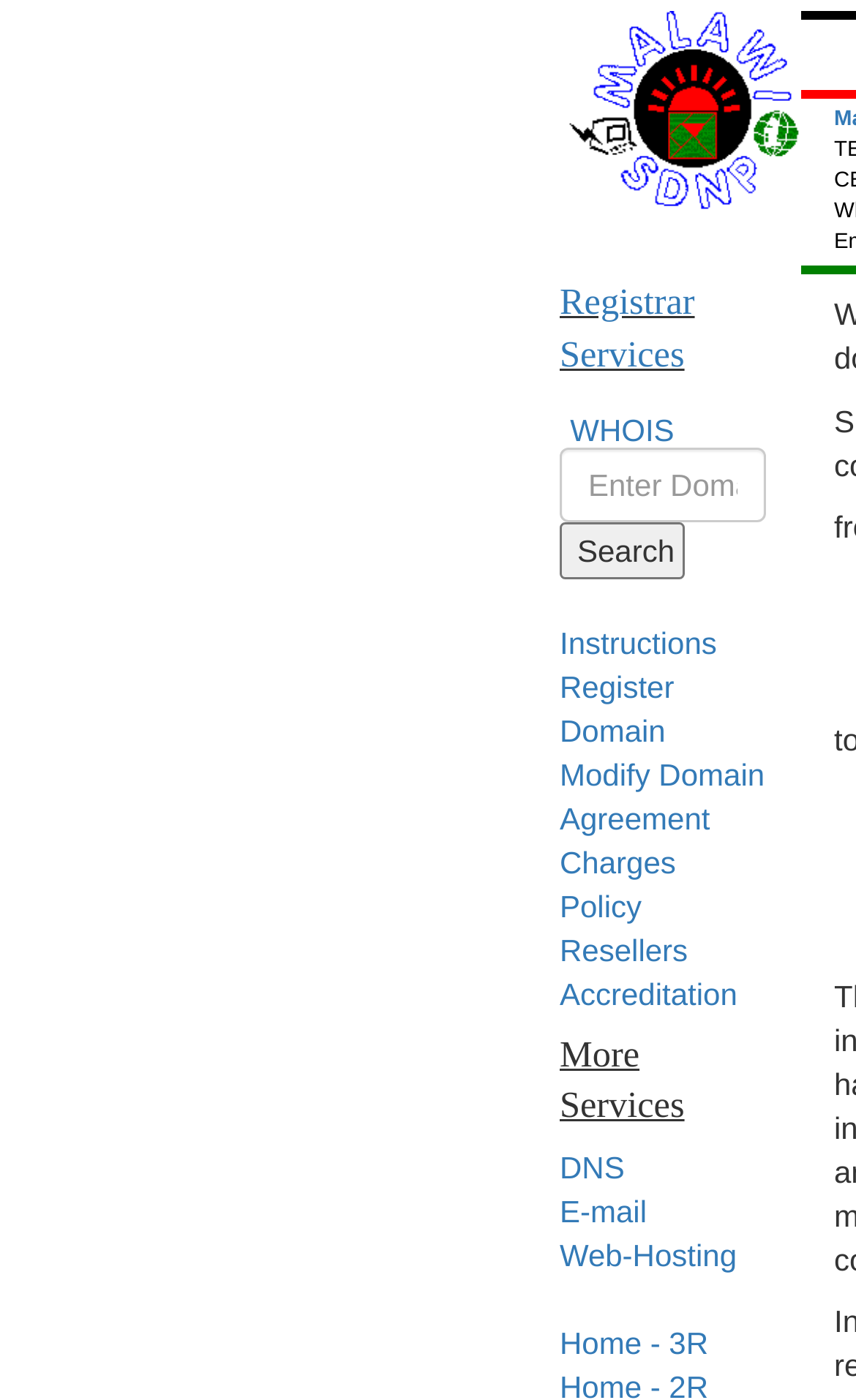What is the function of the Search button?
Please provide a single word or phrase as your answer based on the image.

Search domain